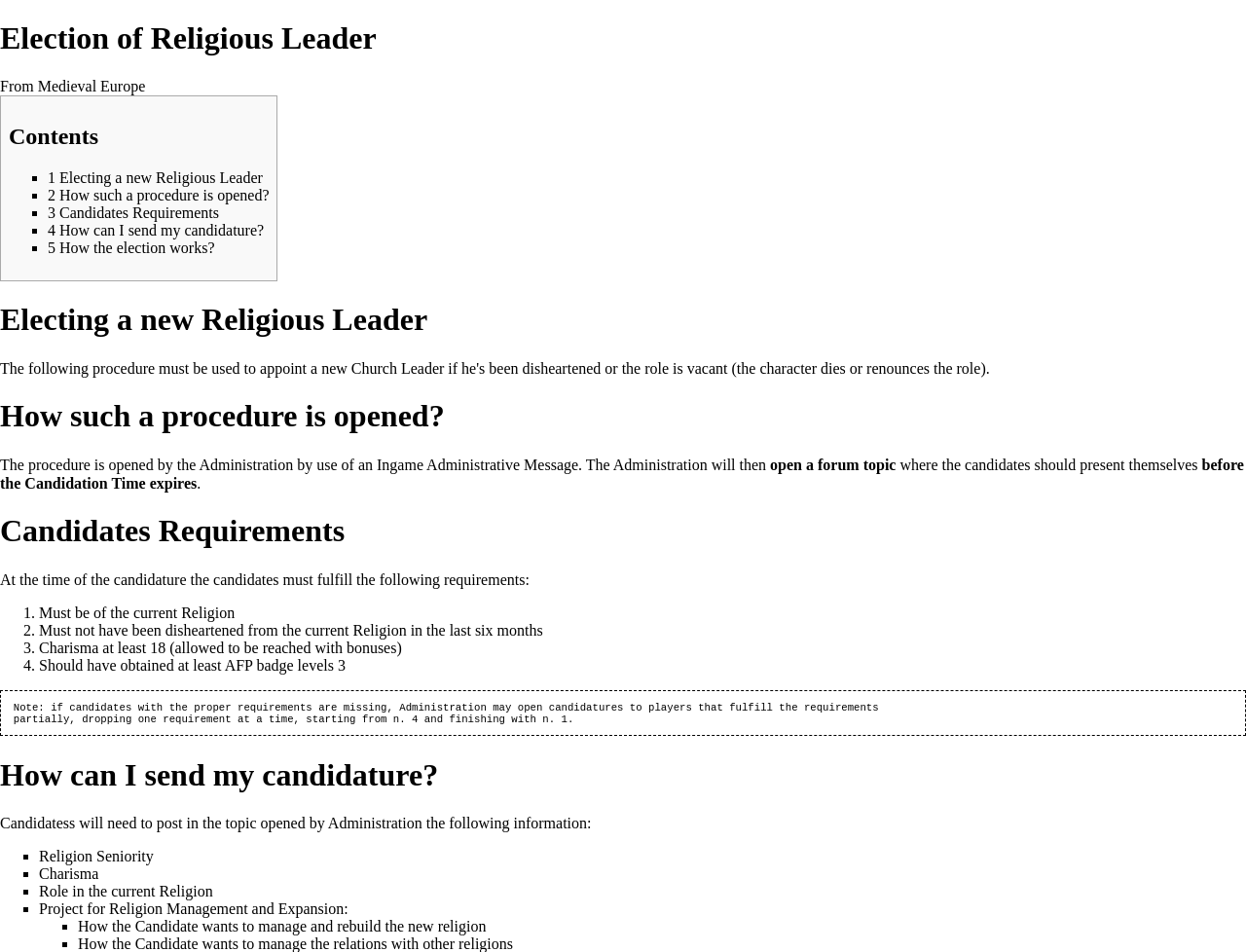What is the procedure to open a new religious leader election?
Using the visual information, answer the question in a single word or phrase.

Administration sends an ingame message